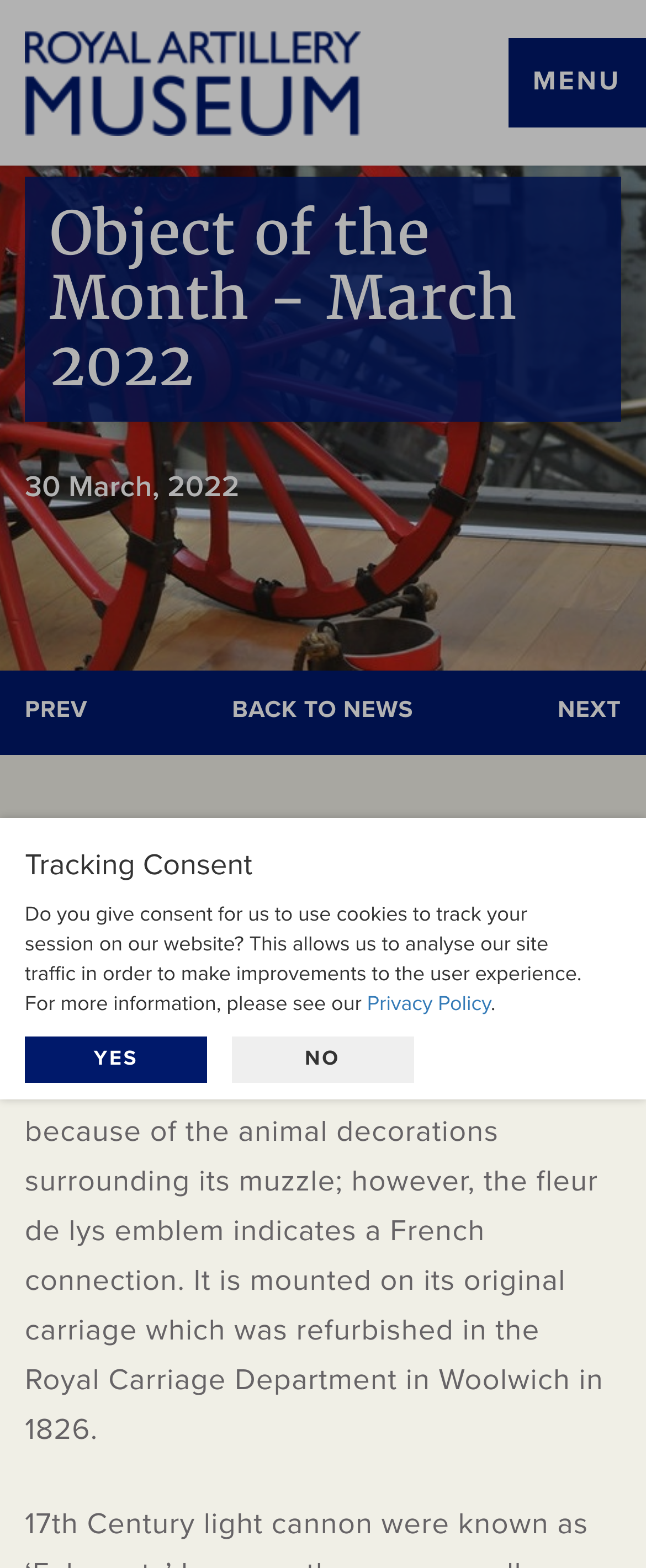Locate the UI element described by Prev in the provided webpage screenshot. Return the bounding box coordinates in the format (top-left x, top-left y, bottom-right x, bottom-right y), ensuring all values are between 0 and 1.

[0.038, 0.444, 0.136, 0.465]